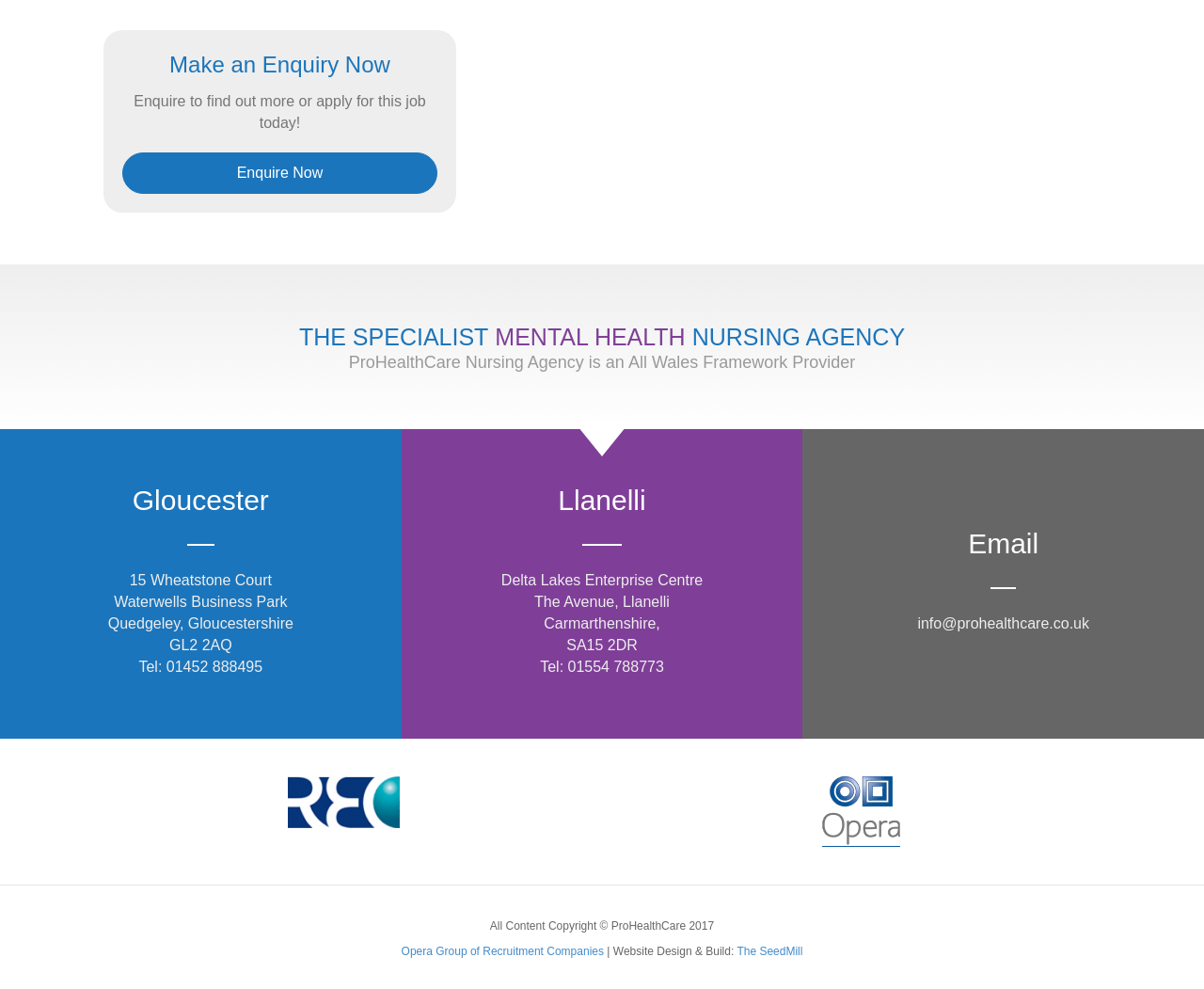Provide the bounding box coordinates of the HTML element this sentence describes: "info@prohealthcare.co.uk". The bounding box coordinates consist of four float numbers between 0 and 1, i.e., [left, top, right, bottom].

[0.762, 0.622, 0.905, 0.638]